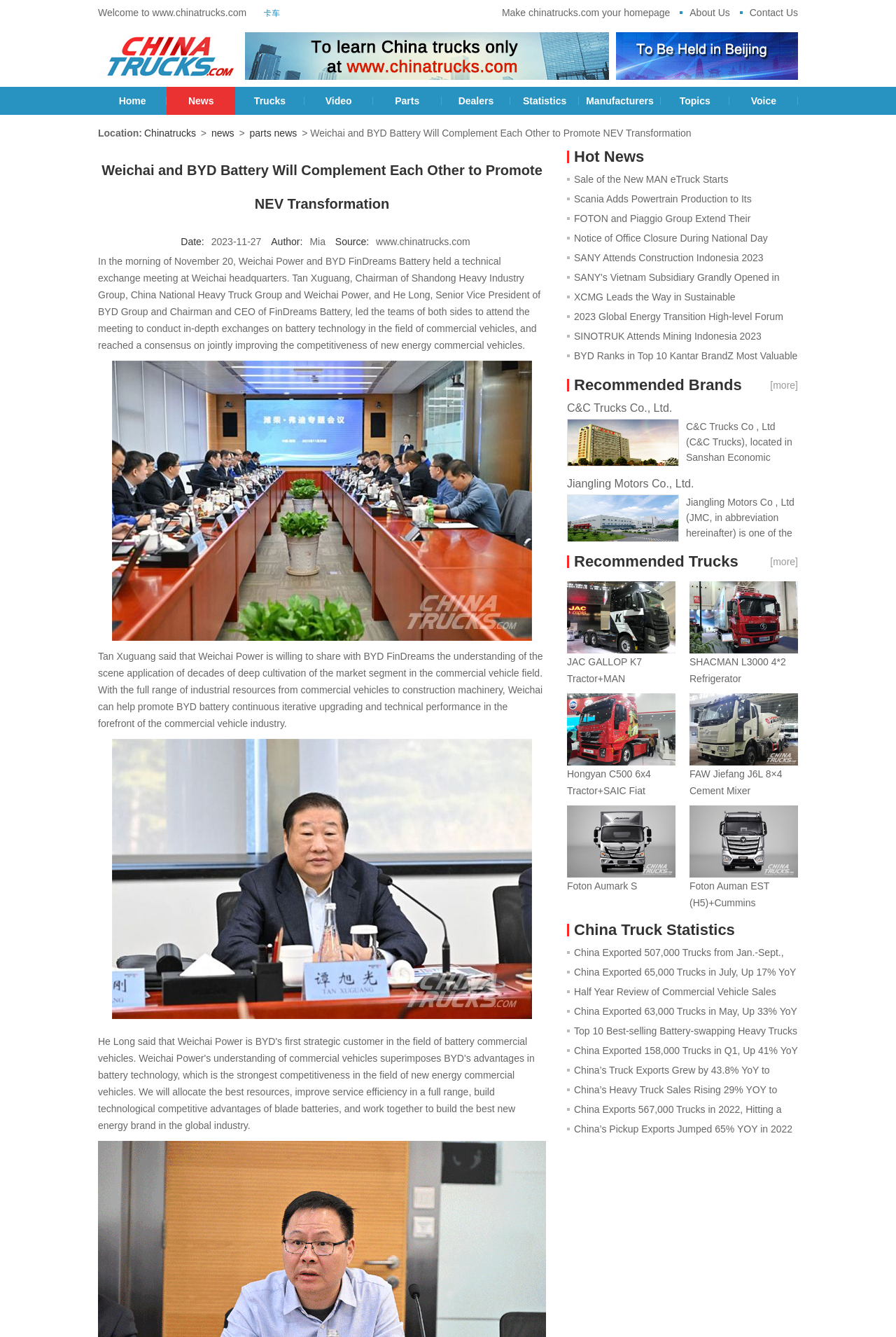Using the image as a reference, answer the following question in as much detail as possible:
What is the name of the company that held a technical exchange meeting with BYD FinDreams Battery?

I found the name of the company by reading the first sentence of the article, which mentions that Weichai Power and BYD FinDreams Battery held a technical exchange meeting.